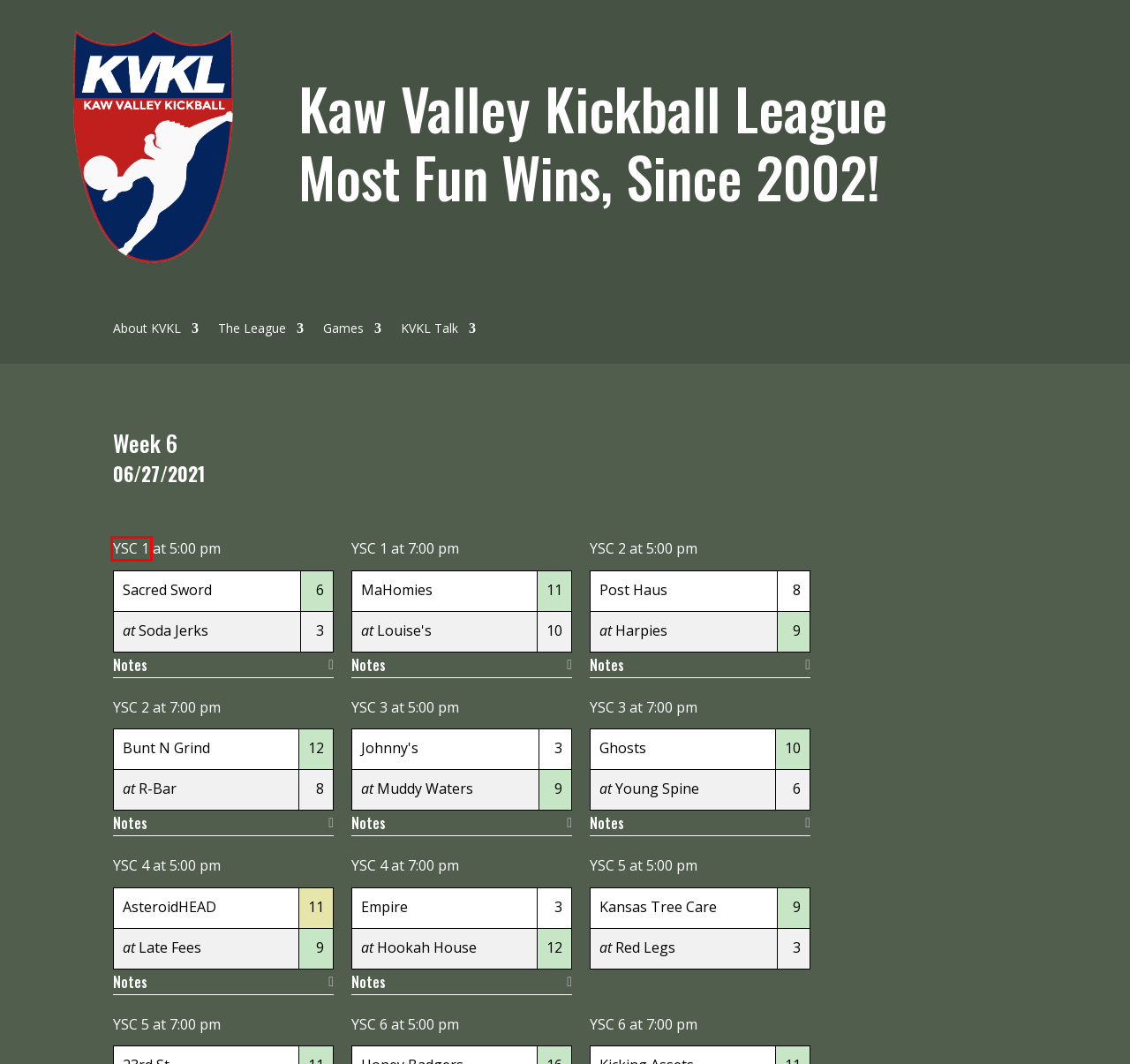Look at the screenshot of a webpage where a red bounding box surrounds a UI element. Your task is to select the best-matching webpage description for the new webpage after you click the element within the bounding box. The available options are:
A. KBC Tropics | Kaw Valley Kickball
B. Taco Zone | Kaw Valley Kickball
C. YSC 1 | Kaw Valley Kickball
D. Recess Rejects | Kaw Valley Kickball
E. Mass St. Soda Jerks | Kaw Valley Kickball
F. Empire Kicks Back | Kaw Valley Kickball
G. Ladybird Harpies | Kaw Valley Kickball
H. YSC 5 | Kaw Valley Kickball

C